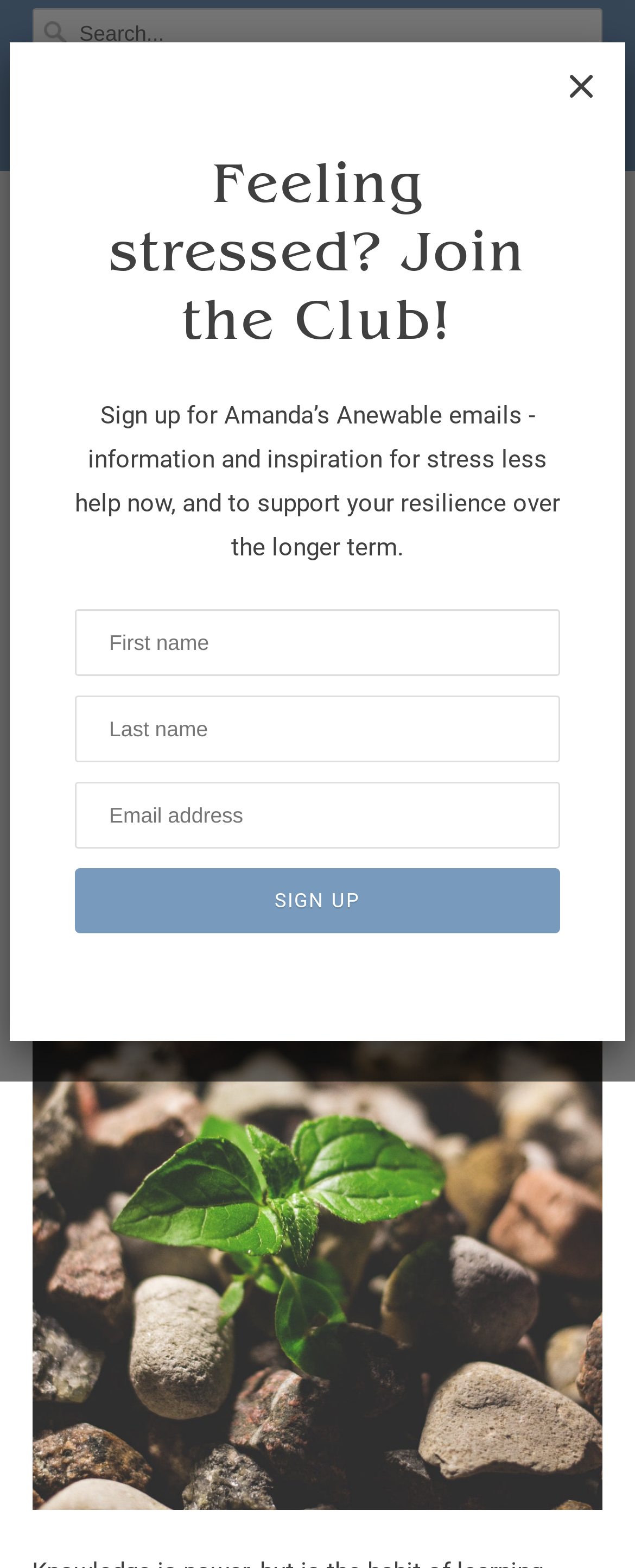Please give a one-word or short phrase response to the following question: 
What is the text of the button in the dialog?

Sign Up